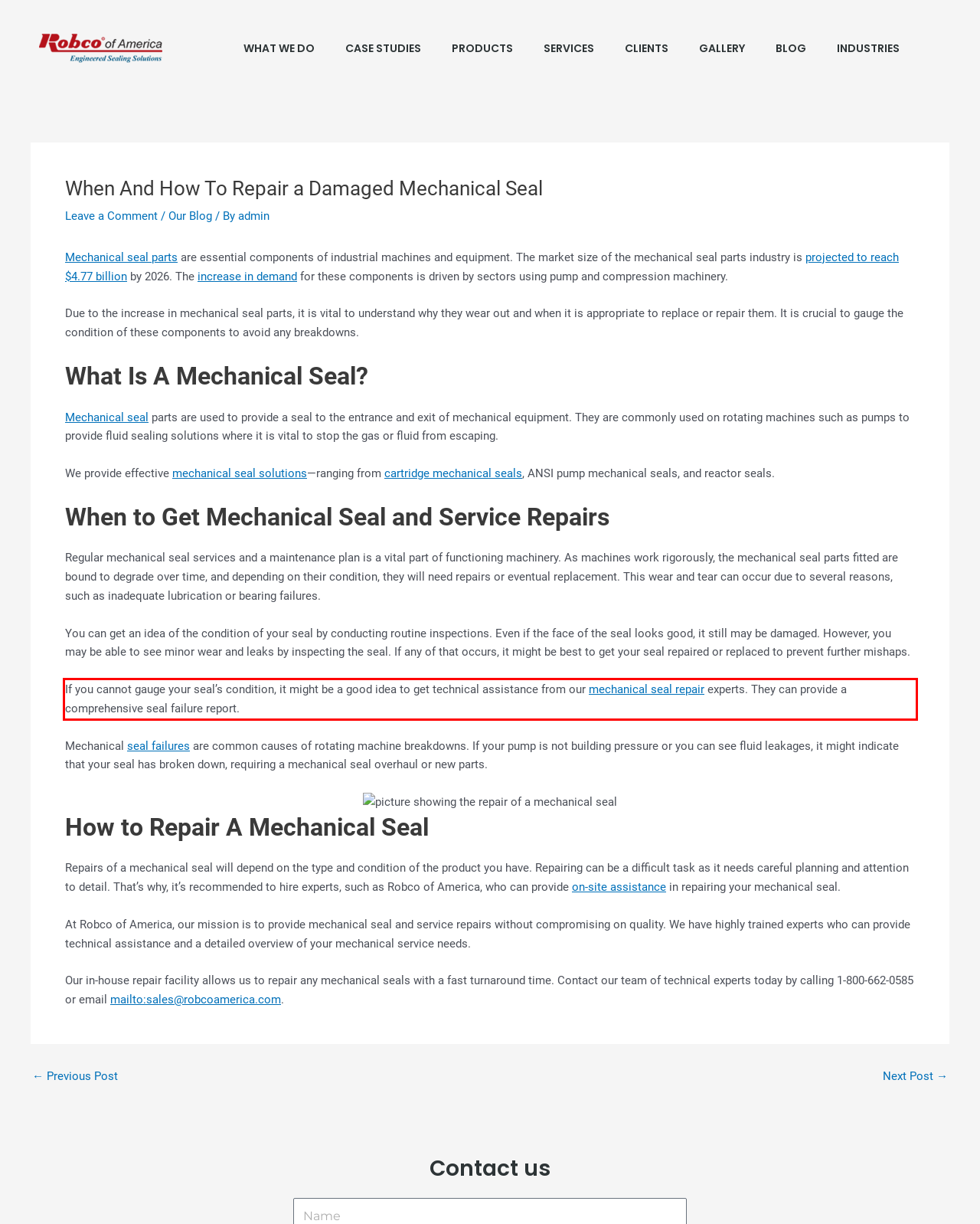Observe the screenshot of the webpage, locate the red bounding box, and extract the text content within it.

If you cannot gauge your seal’s condition, it might be a good idea to get technical assistance from our mechanical seal repair experts. They can provide a comprehensive seal failure report.